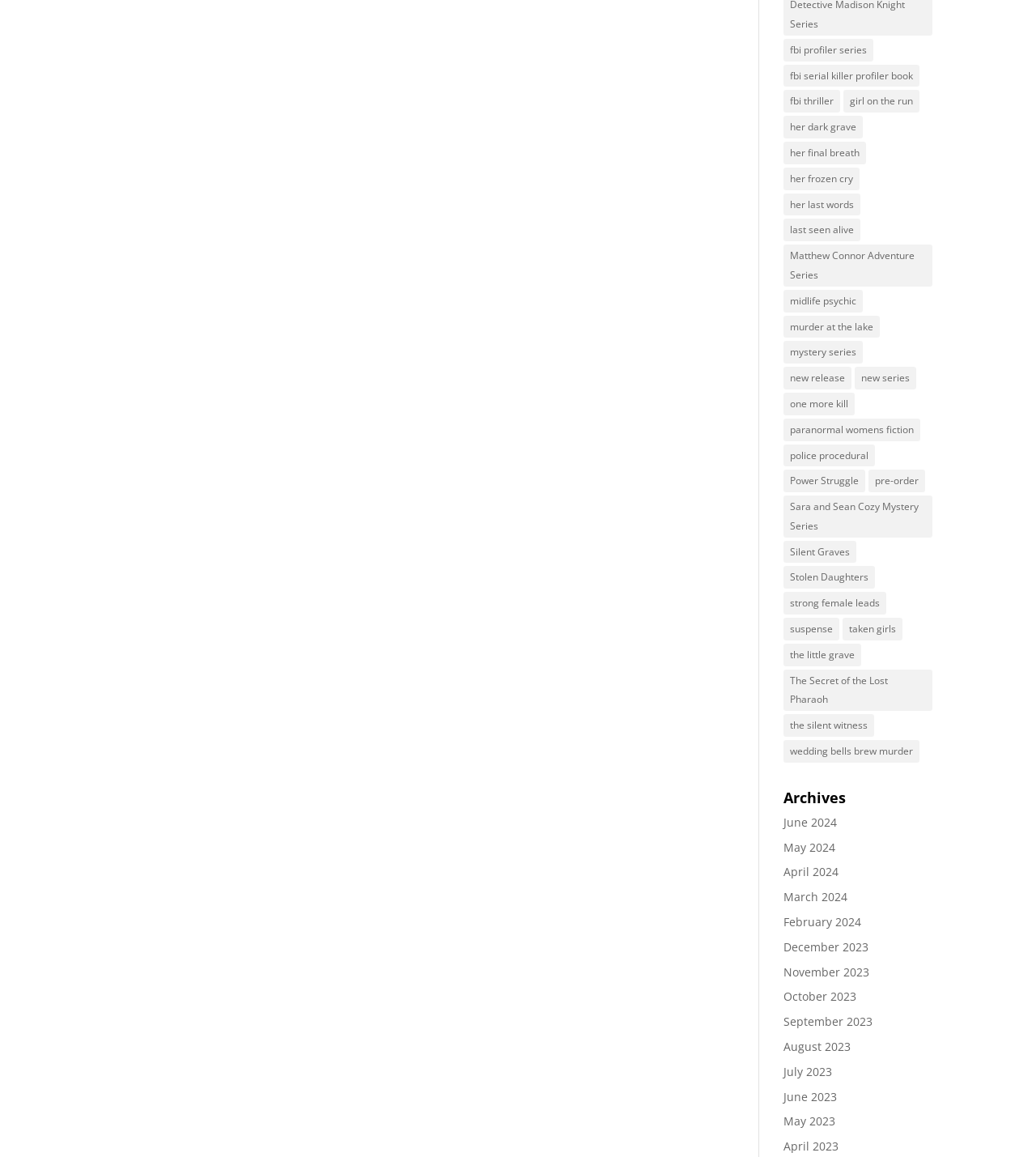What is the most recent archive listed?
Examine the webpage screenshot and provide an in-depth answer to the question.

The archive links are listed in reverse chronological order, with the most recent one being 'June 2024'.